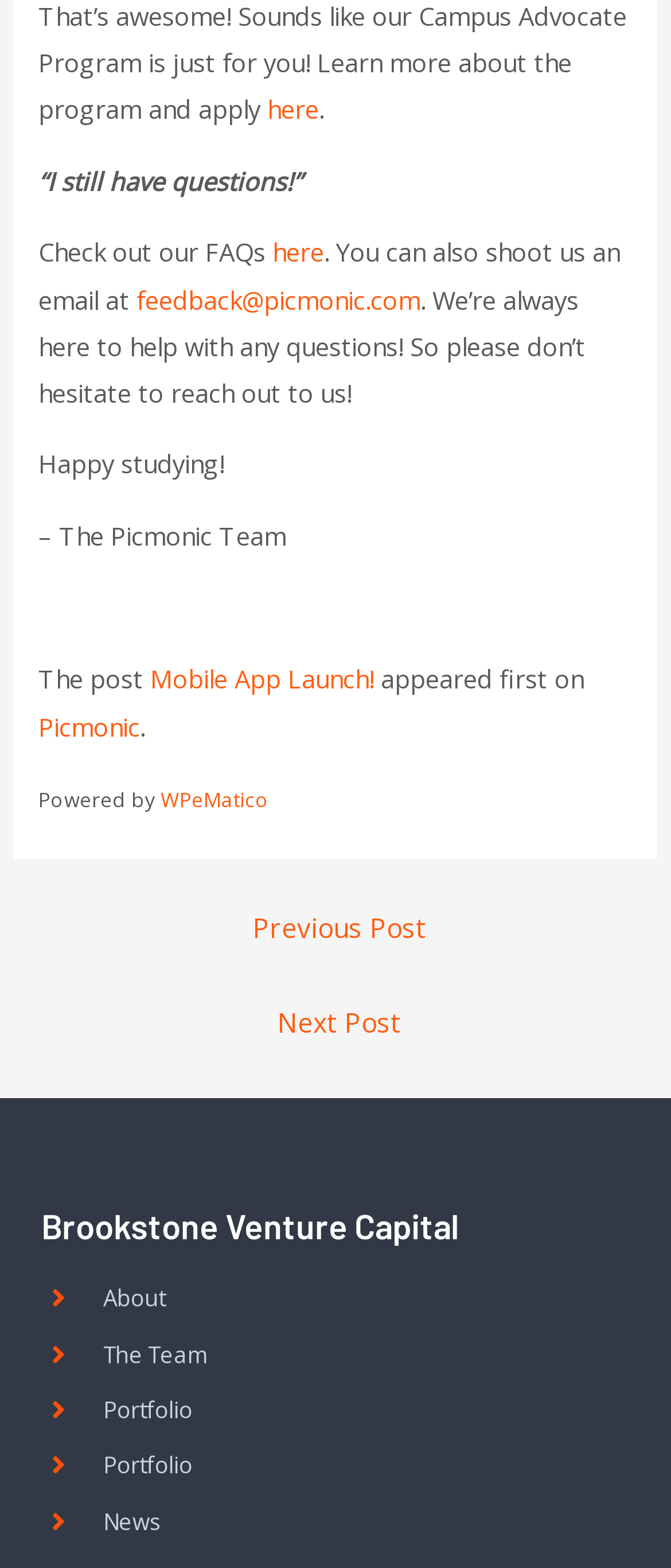Answer the question using only one word or a concise phrase: How many links are there in the navigation section?

2